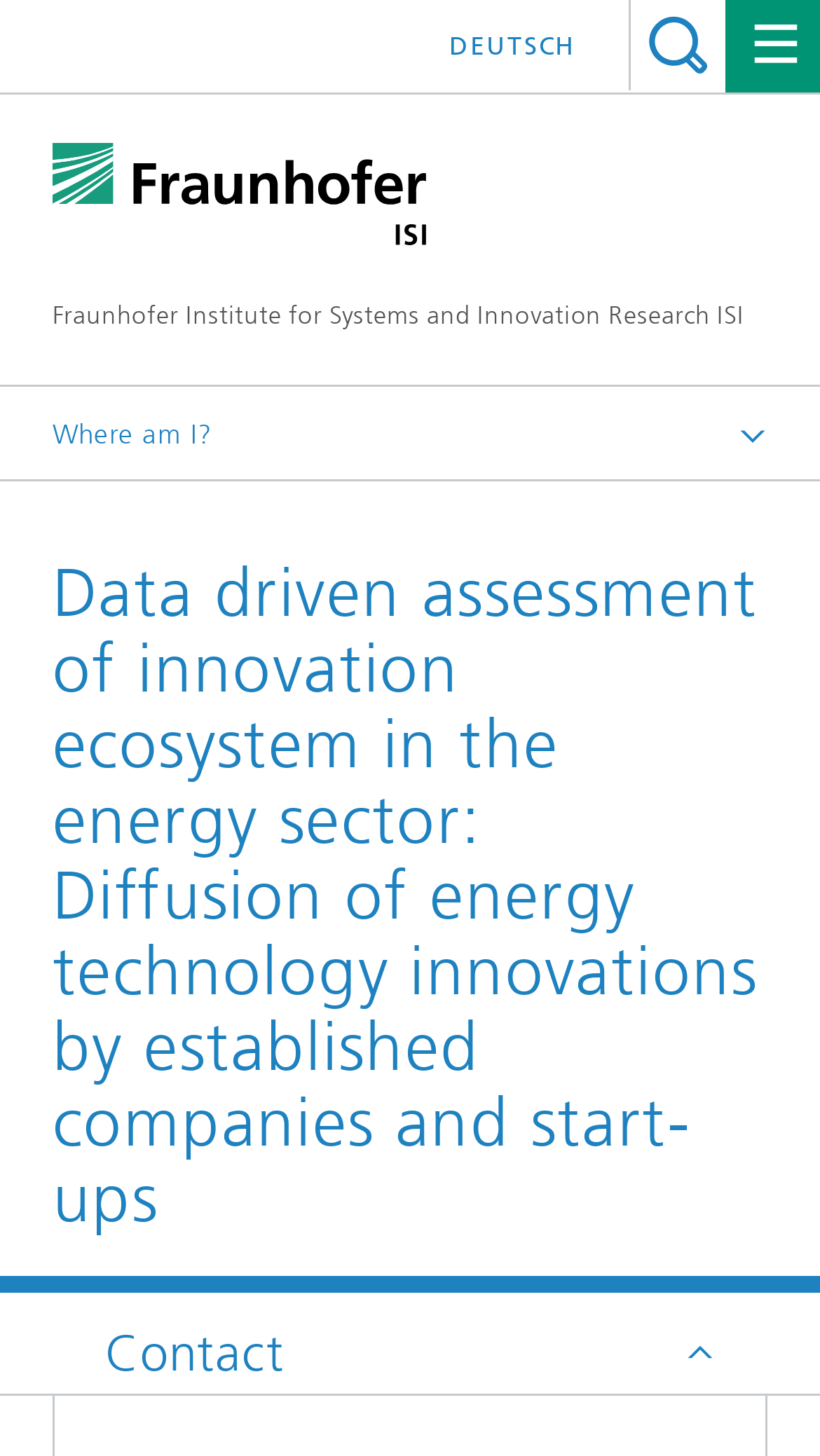Generate a thorough caption detailing the webpage content.

The webpage is about a data-driven assessment of innovation ecosystems in the energy sector, specifically focusing on the diffusion of energy technology innovations by established companies and start-ups. 

At the top left of the page, there is an image of the Fraunhofer ISI logo. Next to it, there is a link to the Fraunhofer Institute for Systems and Innovation Research ISI. 

On the top right, there is a search button with a magnifying glass icon and a textbox. Below the search button, there is a link to switch the language to German, labeled "DEUTSCH". 

In the middle of the page, there is a section with a heading that summarizes the main topic of the webpage. Below this heading, there are three links to different topics: "Homepage", "Cross-cutting topics", and "Data Science". 

Further down, there is a section with a heading that outlines the aim of the assessment. At the very bottom of the page, there is a contact section with an envelope icon.